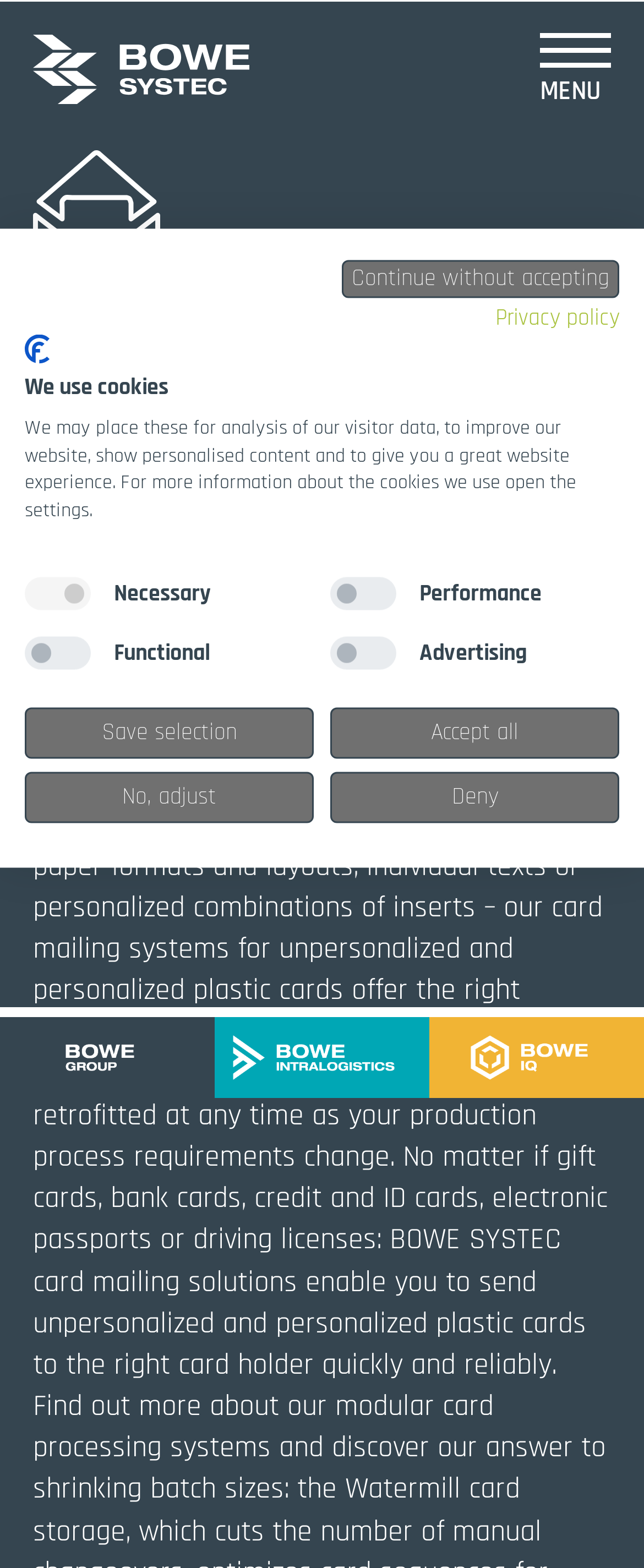How many types of cookies are used on the website?
Relying on the image, give a concise answer in one word or a brief phrase.

4